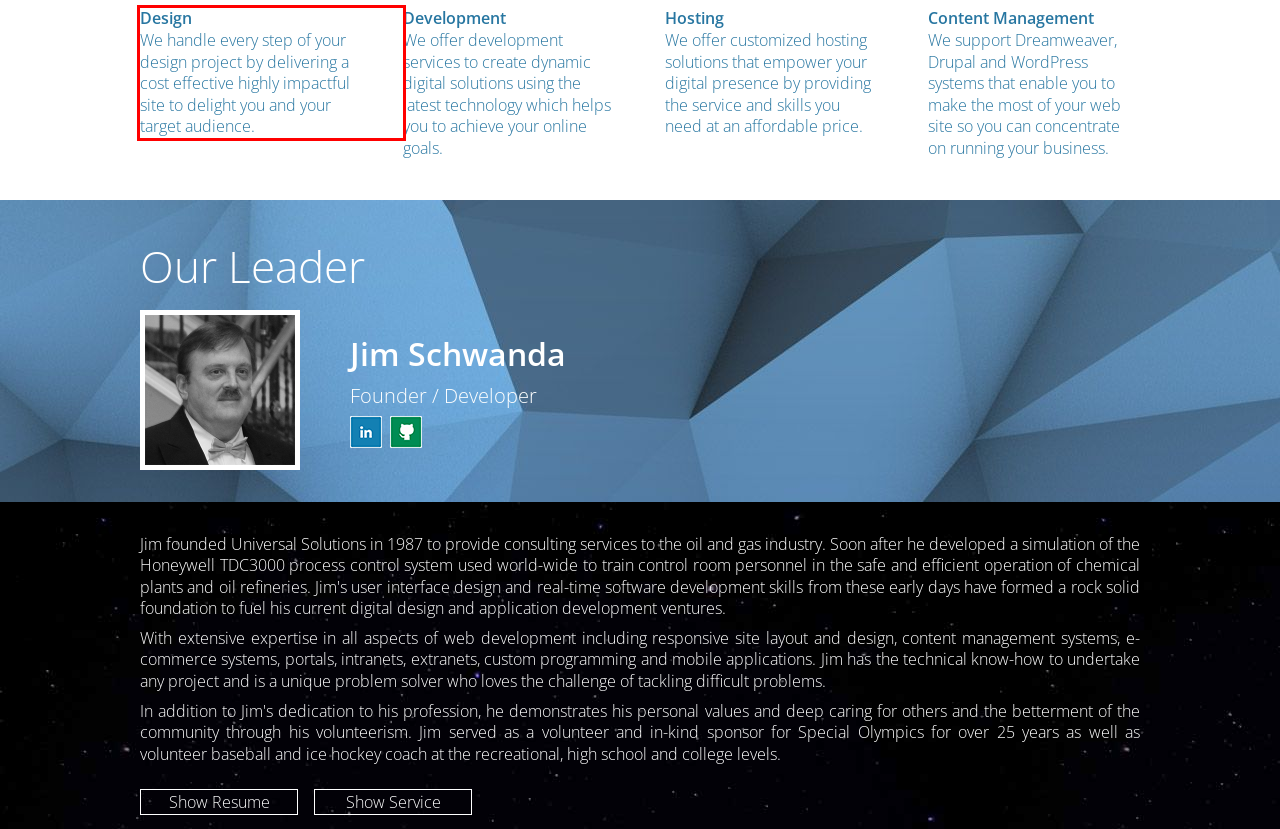Inspect the webpage screenshot that has a red bounding box and use OCR technology to read and display the text inside the red bounding box.

Design We handle every step of your design project by delivering a cost effective highly impactful site to delight you and your target audience.